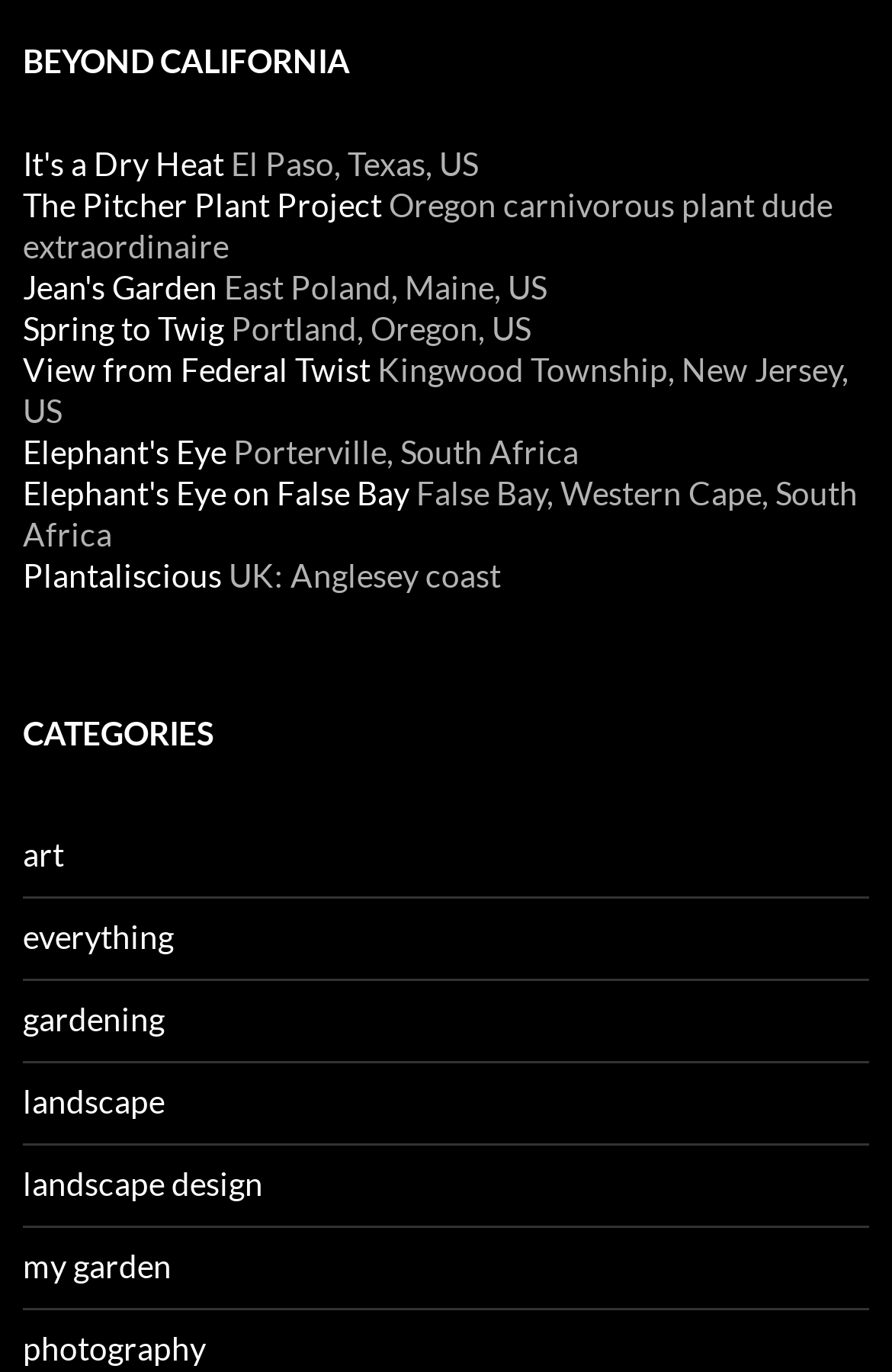How many regions are mentioned on the webpage? Examine the screenshot and reply using just one word or a brief phrase.

8